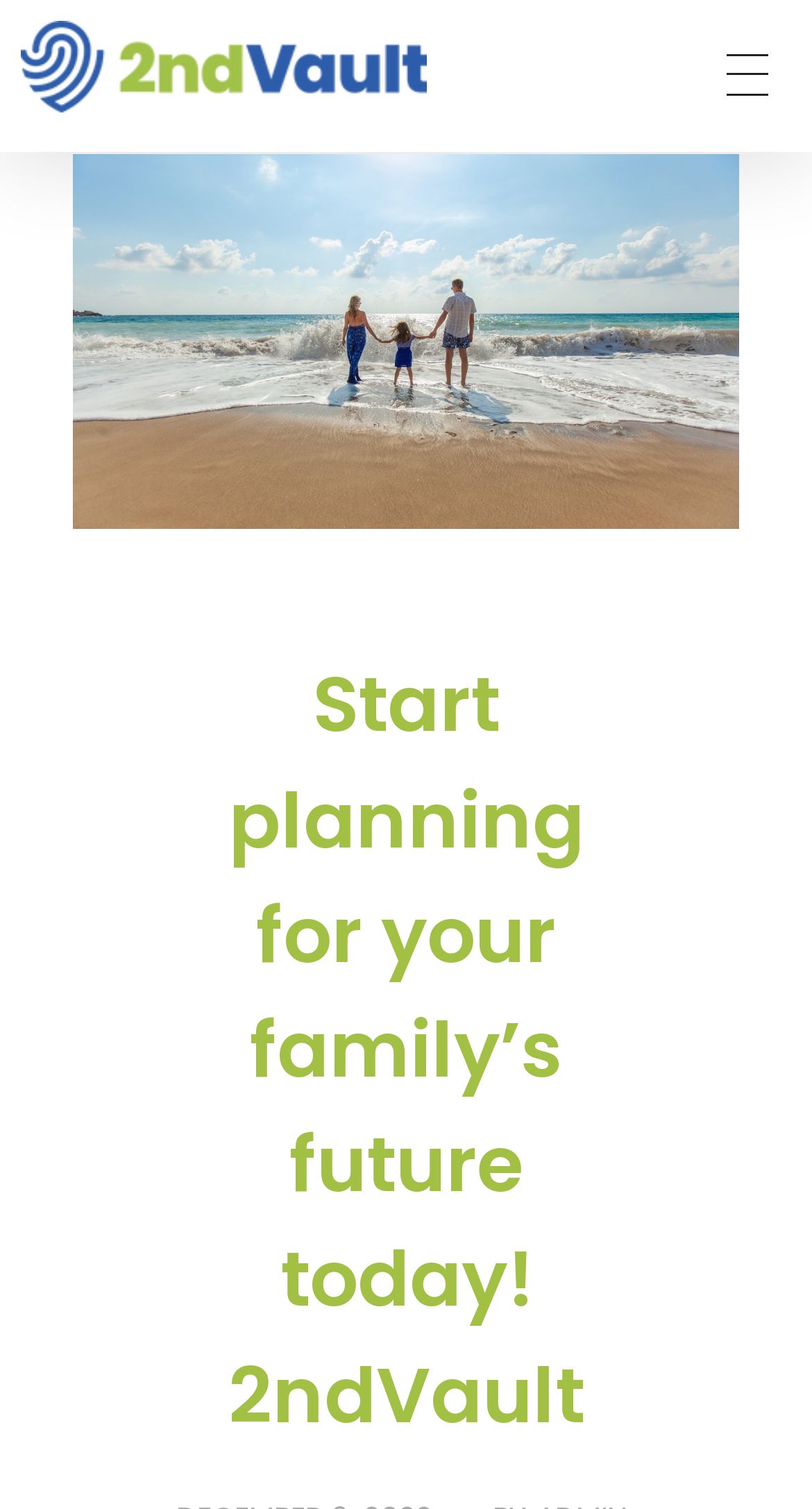Carefully examine the image and provide an in-depth answer to the question: What is the tagline of the website?

The tagline of the website is 'Digital Vault' which is written below the heading '2nd Vault' and above the main call-to-action.